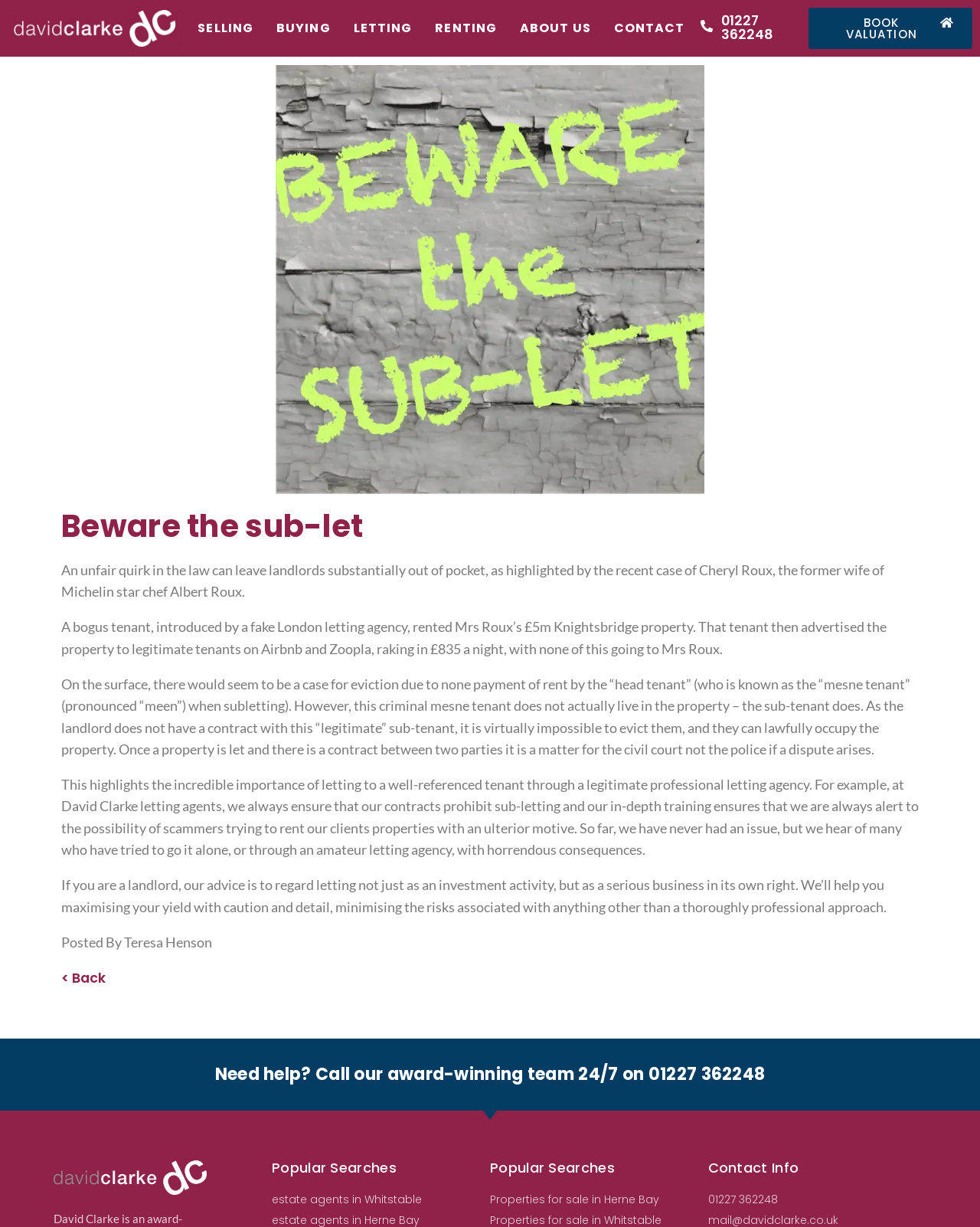Using a single word or phrase, answer the following question: 
What is the topic of the article on the webpage?

Sub-letting